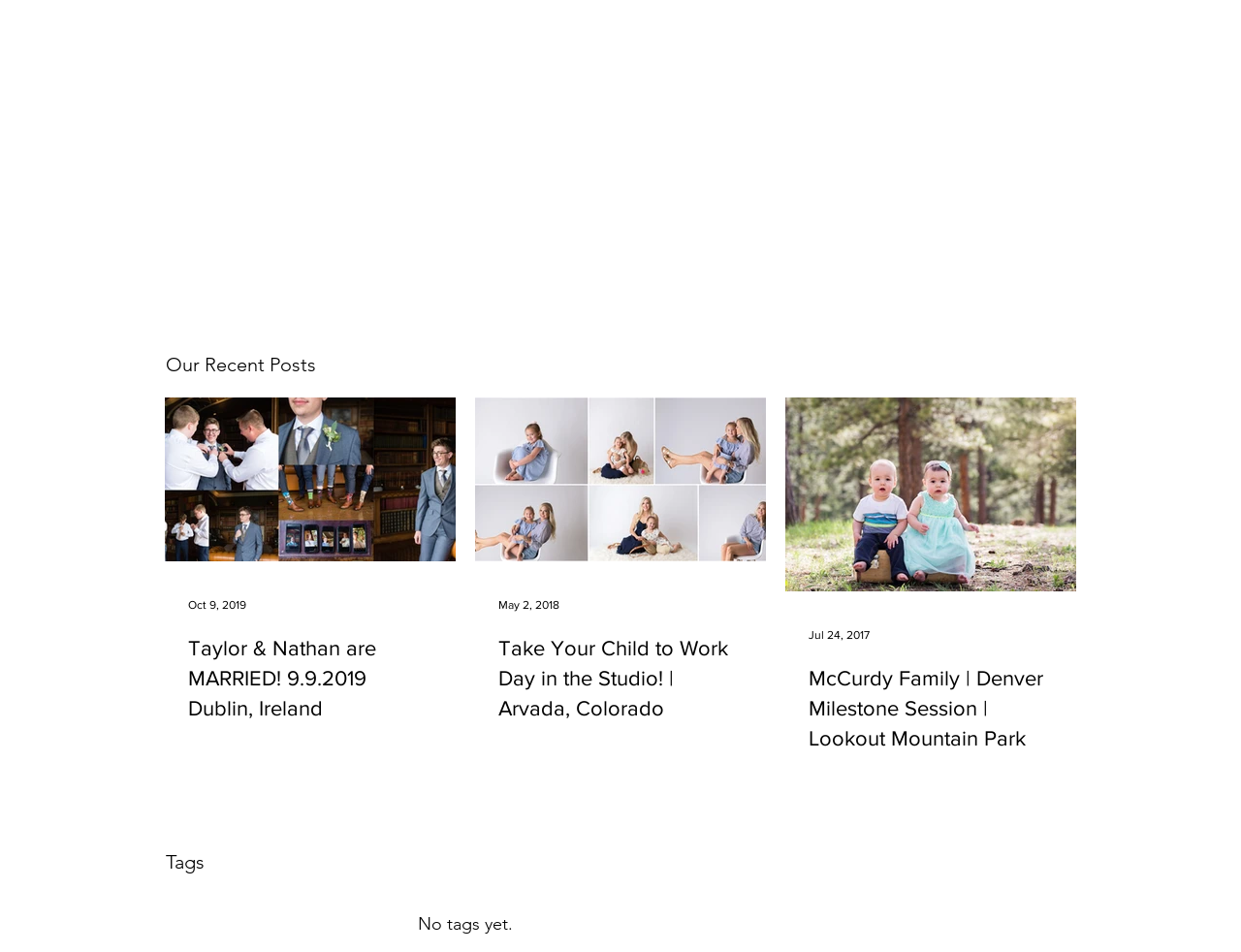Please respond to the question using a single word or phrase:
What is the date of the first post?

Oct 9, 2019